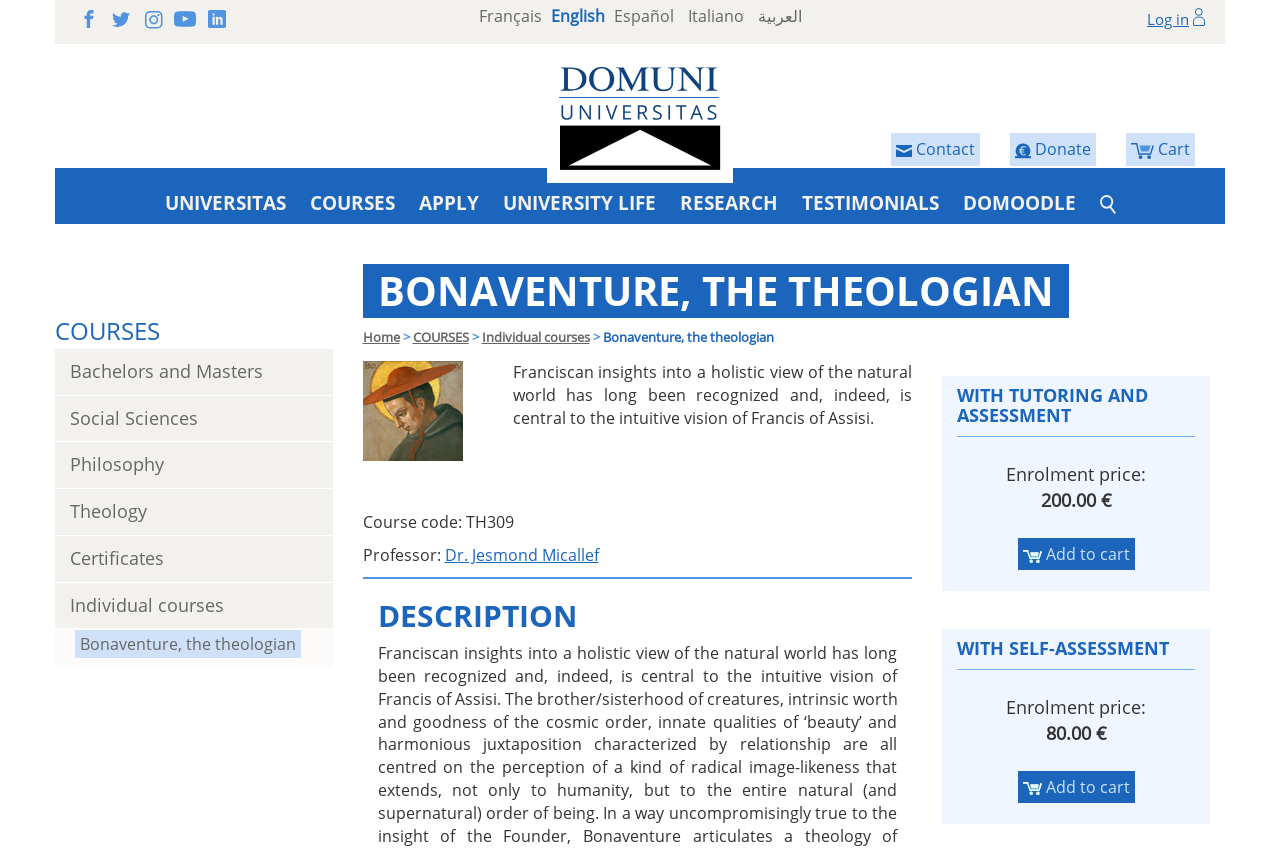Please reply to the following question using a single word or phrase: 
What is the name of the professor teaching the 'Bonaventure, the theologian' course?

Dr. Jesmond Micallef